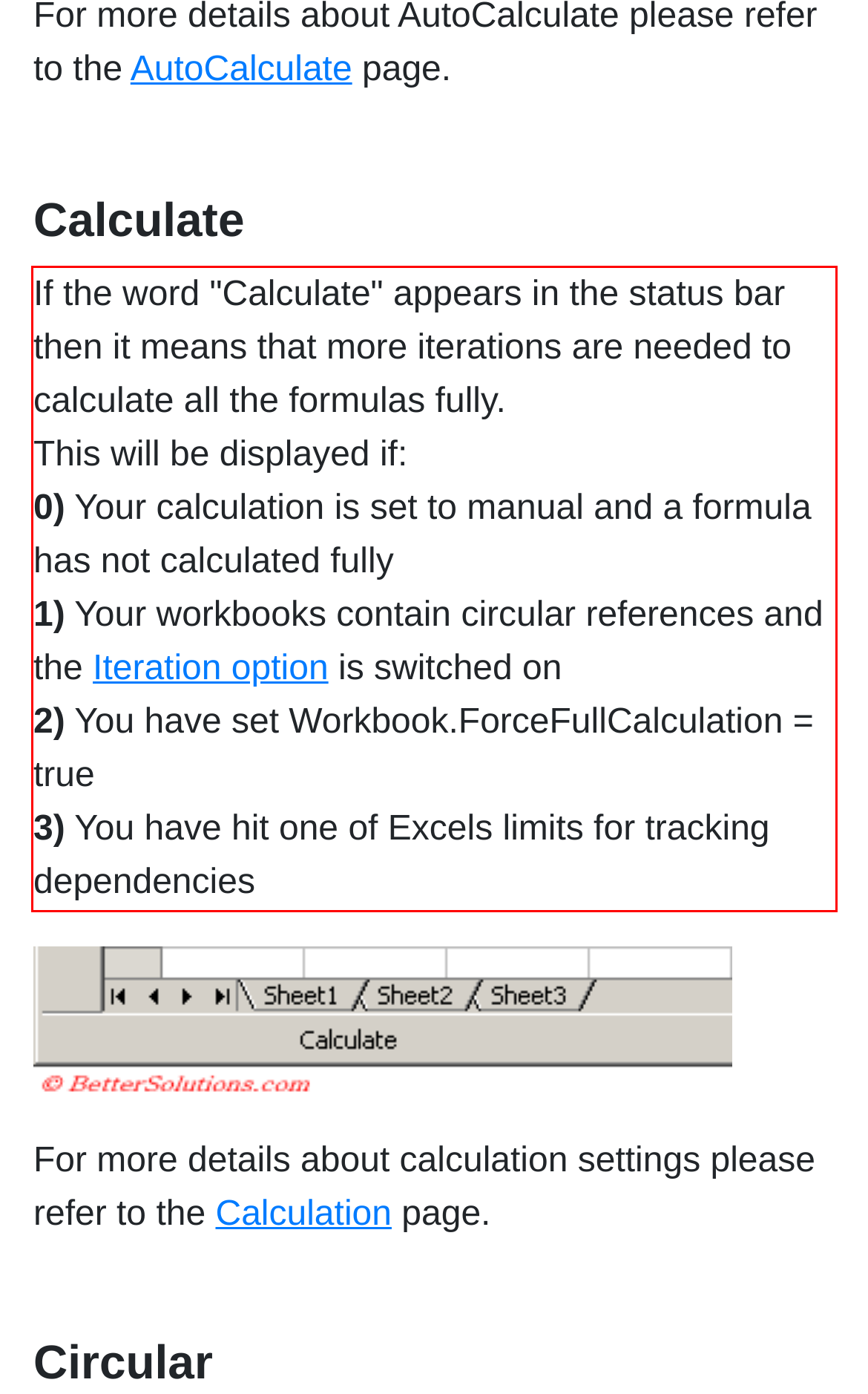You are given a screenshot showing a webpage with a red bounding box. Perform OCR to capture the text within the red bounding box.

If the word "Calculate" appears in the status bar then it means that more iterations are needed to calculate all the formulas fully. This will be displayed if: 0) Your calculation is set to manual and a formula has not calculated fully 1) Your workbooks contain circular references and the Iteration option is switched on 2) You have set Workbook.ForceFullCalculation = true 3) You have hit one of Excels limits for tracking dependencies